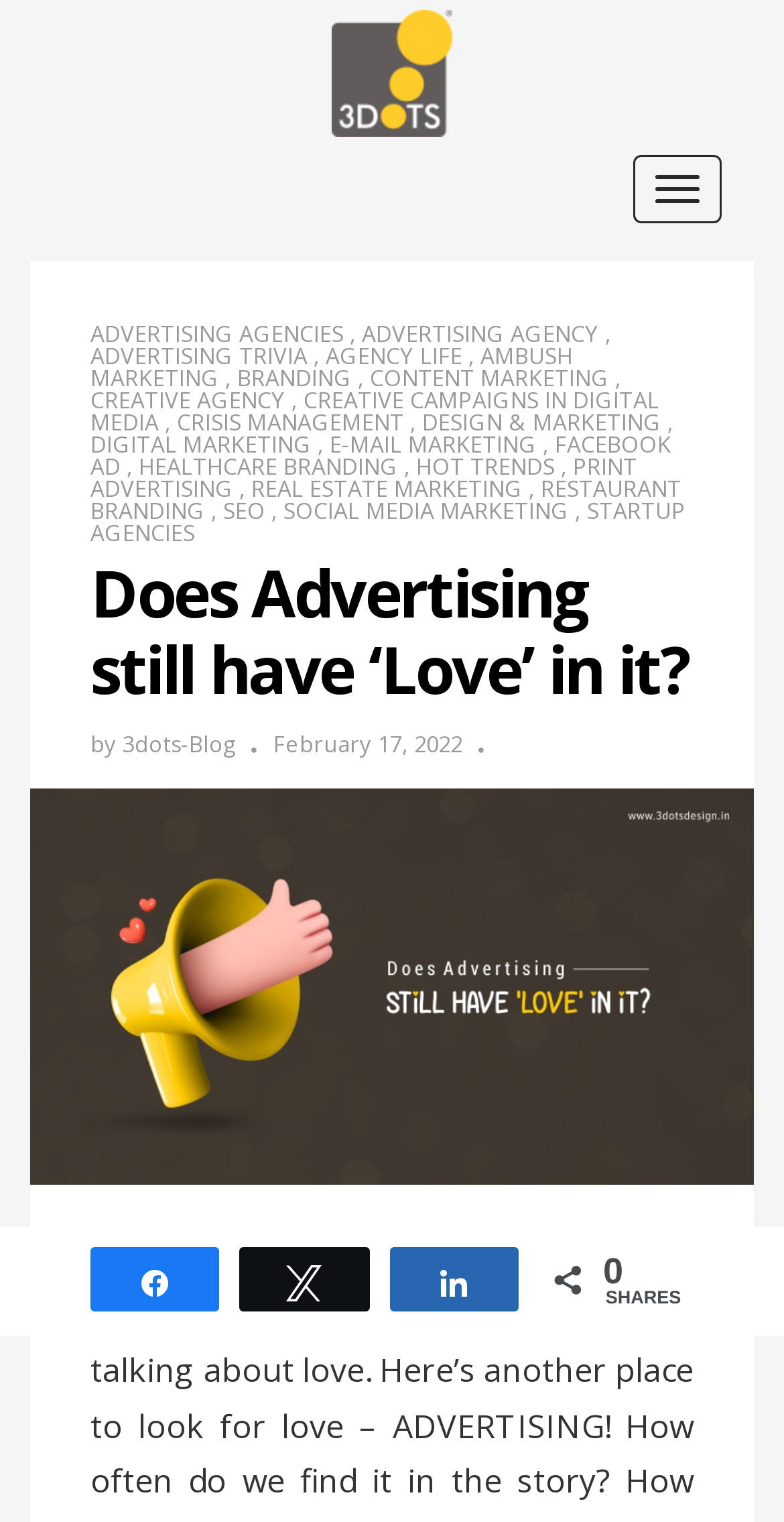What is the date of the blog post?
Please analyze the image and answer the question with as much detail as possible.

I found the answer by looking at the link with the text 'February 17, 2022', which is located below the heading of the blog post. This suggests that the blog post was published on this date.